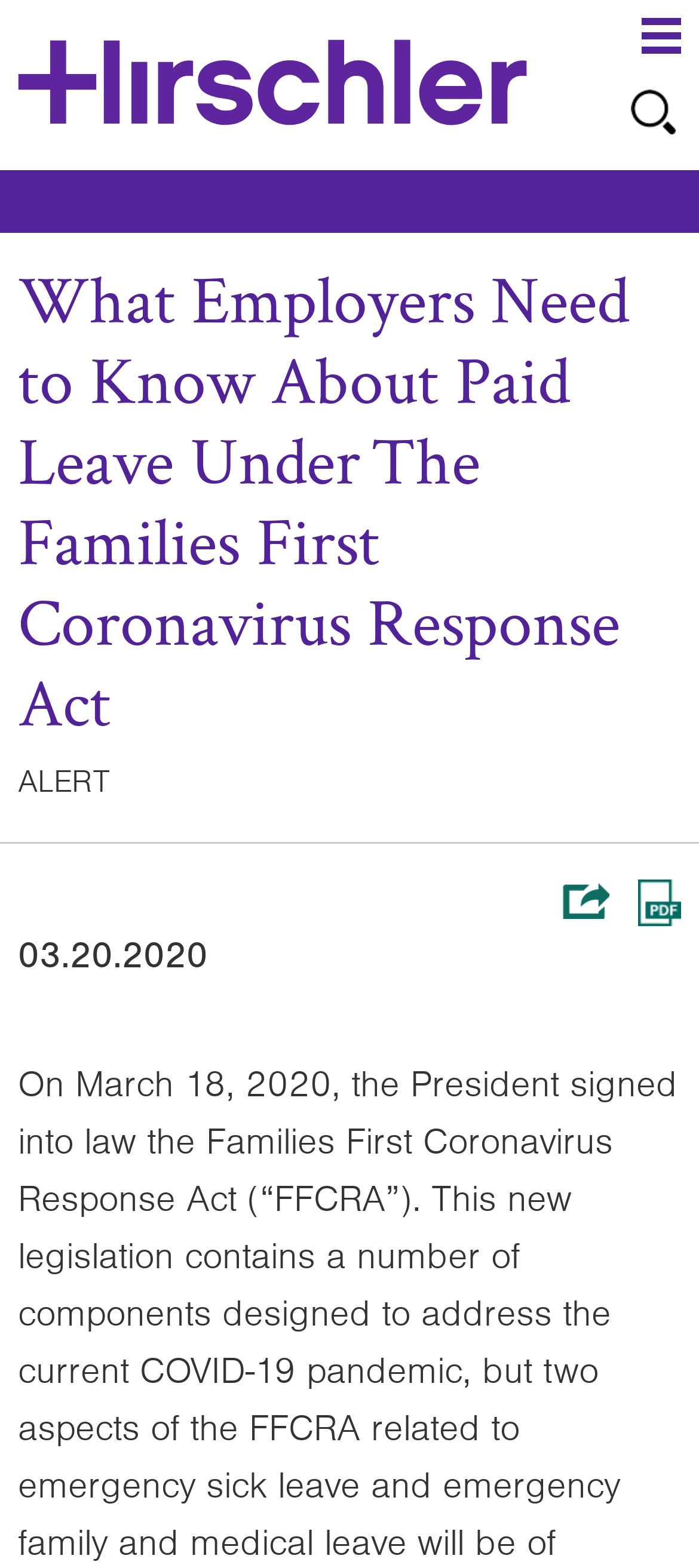Provide a short answer to the following question with just one word or phrase: What is the purpose of the 'Print PDF' link?

To print the webpage as a PDF